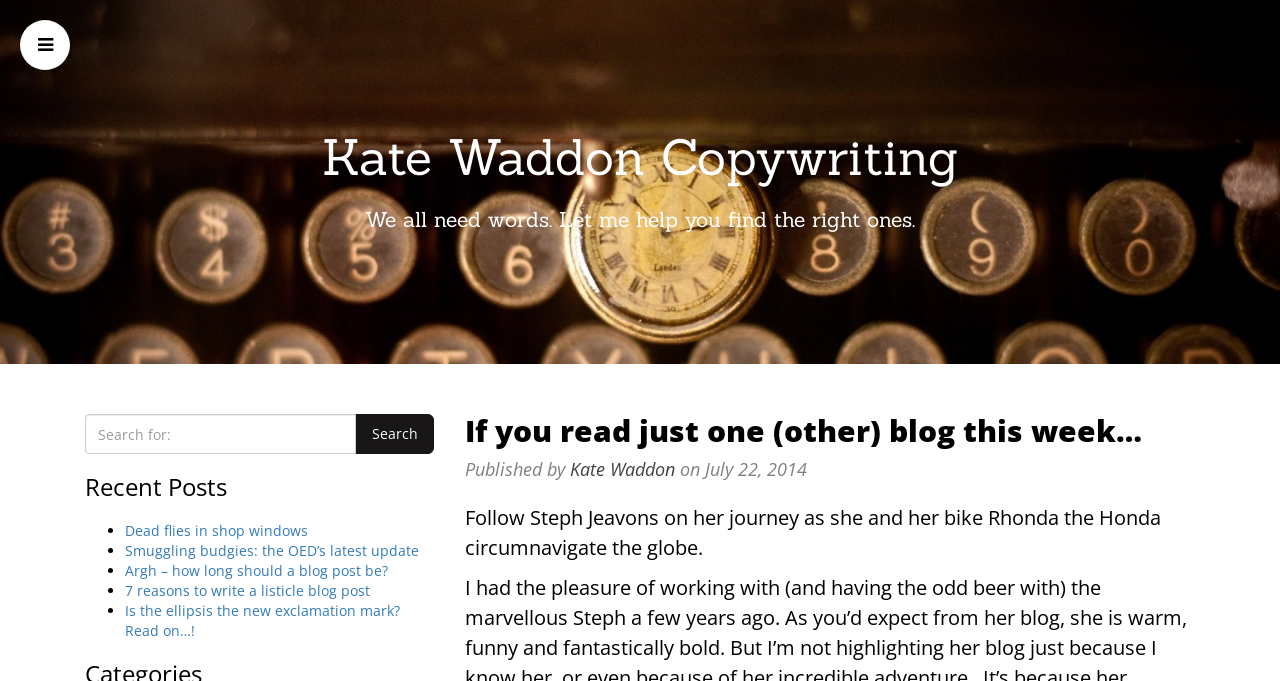Given the following UI element description: "Kate Waddon", find the bounding box coordinates in the webpage screenshot.

[0.445, 0.672, 0.527, 0.707]